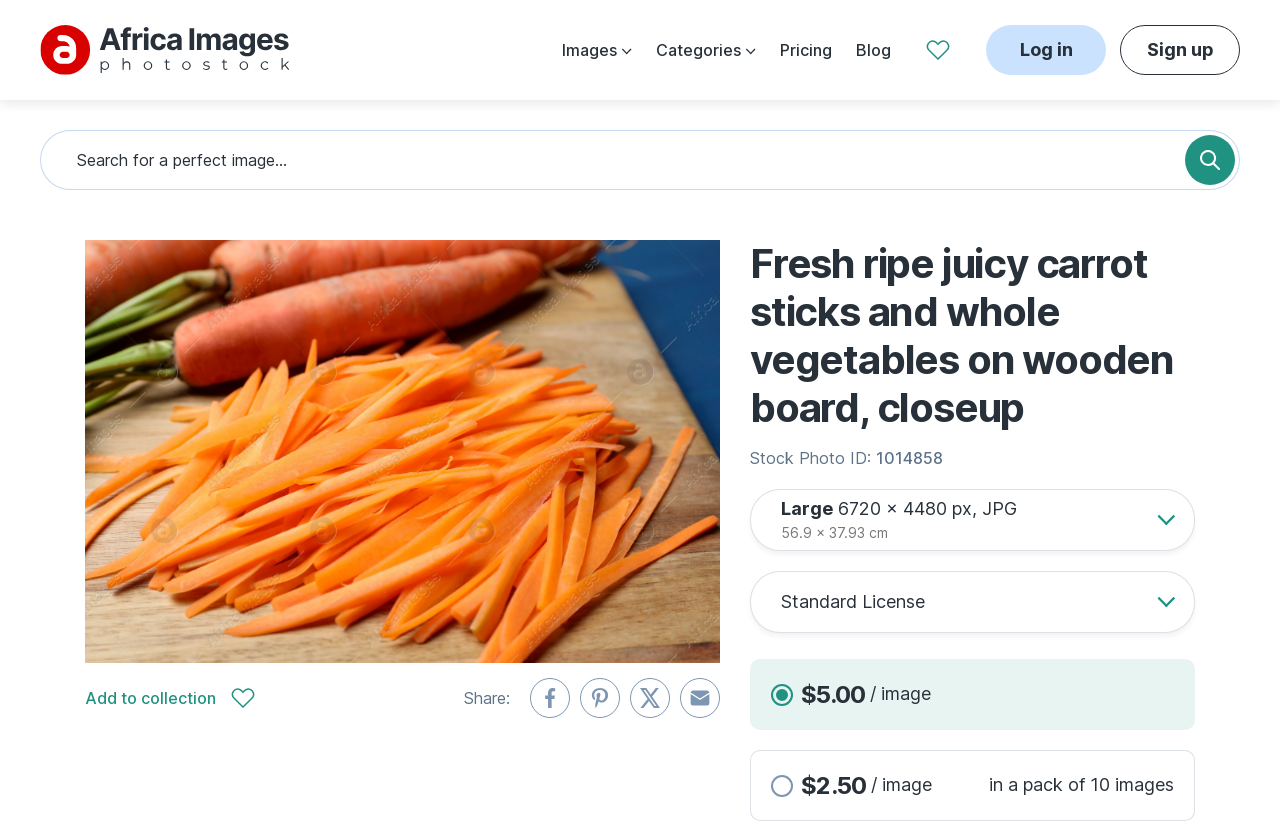Using details from the image, please answer the following question comprehensively:
What is the ID of the stock photo?

The ID of the stock photo can be found in the section below the image, where it says 'Stock Photo ID:' followed by the ID number, which is 1014858.